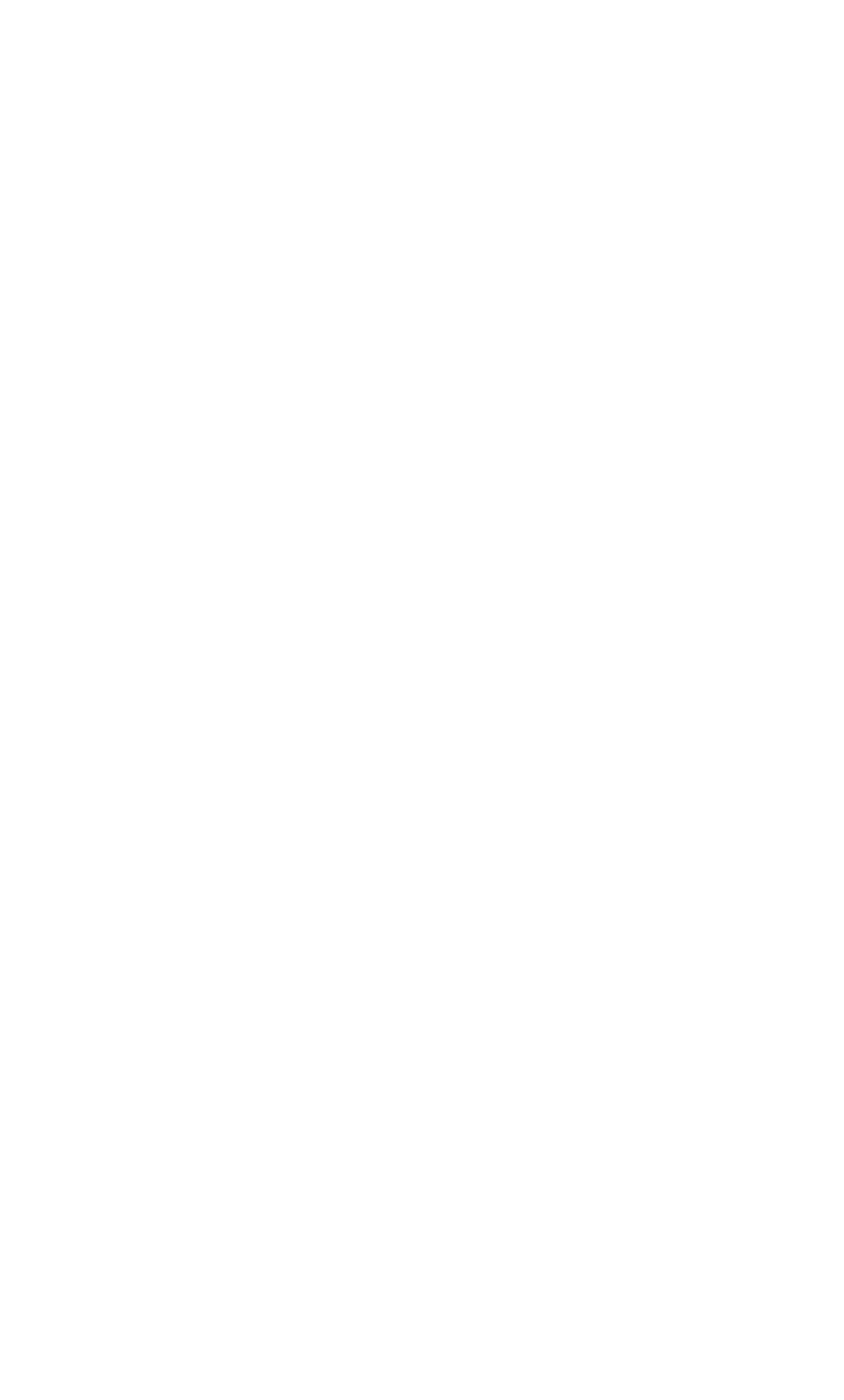Respond to the following question using a concise word or phrase: 
How many categories are listed?

6